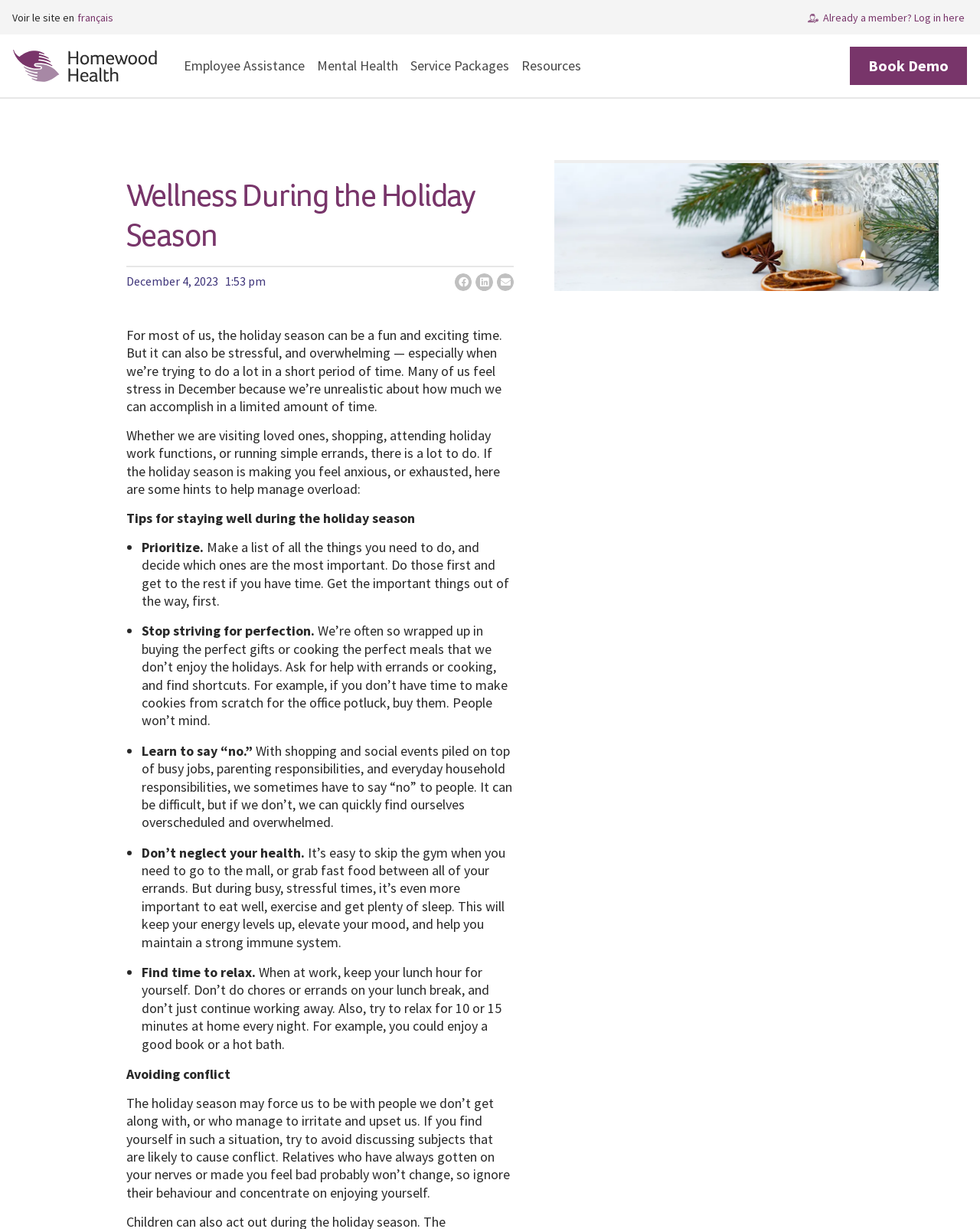Predict the bounding box coordinates of the area that should be clicked to accomplish the following instruction: "Click the 'Homewood Health Logo' button". The bounding box coordinates should consist of four float numbers between 0 and 1, i.e., [left, top, right, bottom].

[0.012, 0.04, 0.181, 0.067]